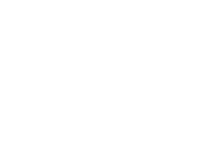Please analyze the image and give a detailed answer to the question:
What is the focus of Beanie Yogini's offerings?

The website offers insights into their various offerings, including kids' yoga classes, parties, and mindfulness training sessions, which suggests that the focus of Beanie Yogini's offerings is on children.